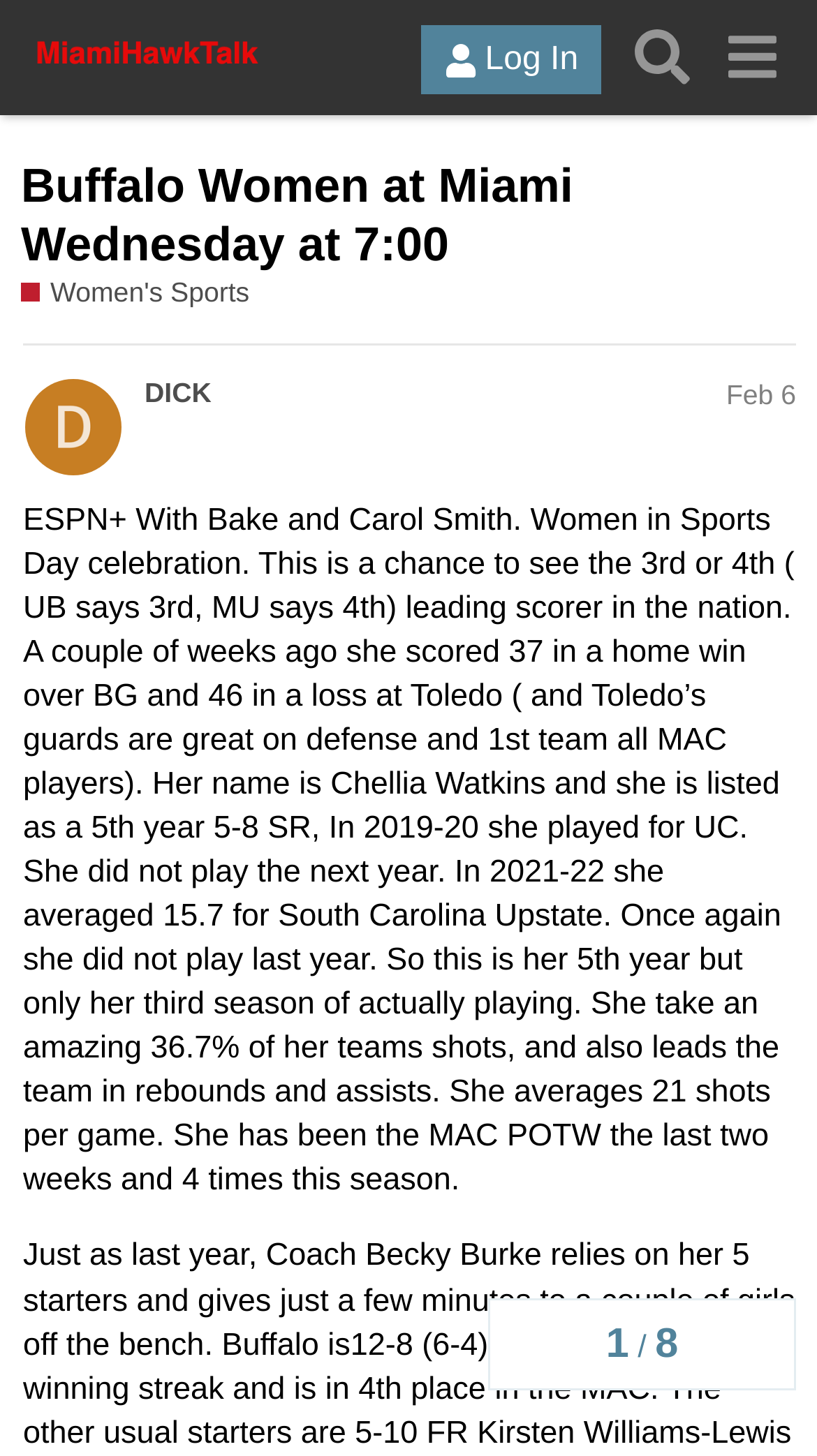Identify the bounding box coordinates of the element that should be clicked to fulfill this task: "Click the Log In button". The coordinates should be provided as four float numbers between 0 and 1, i.e., [left, top, right, bottom].

[0.516, 0.018, 0.736, 0.065]